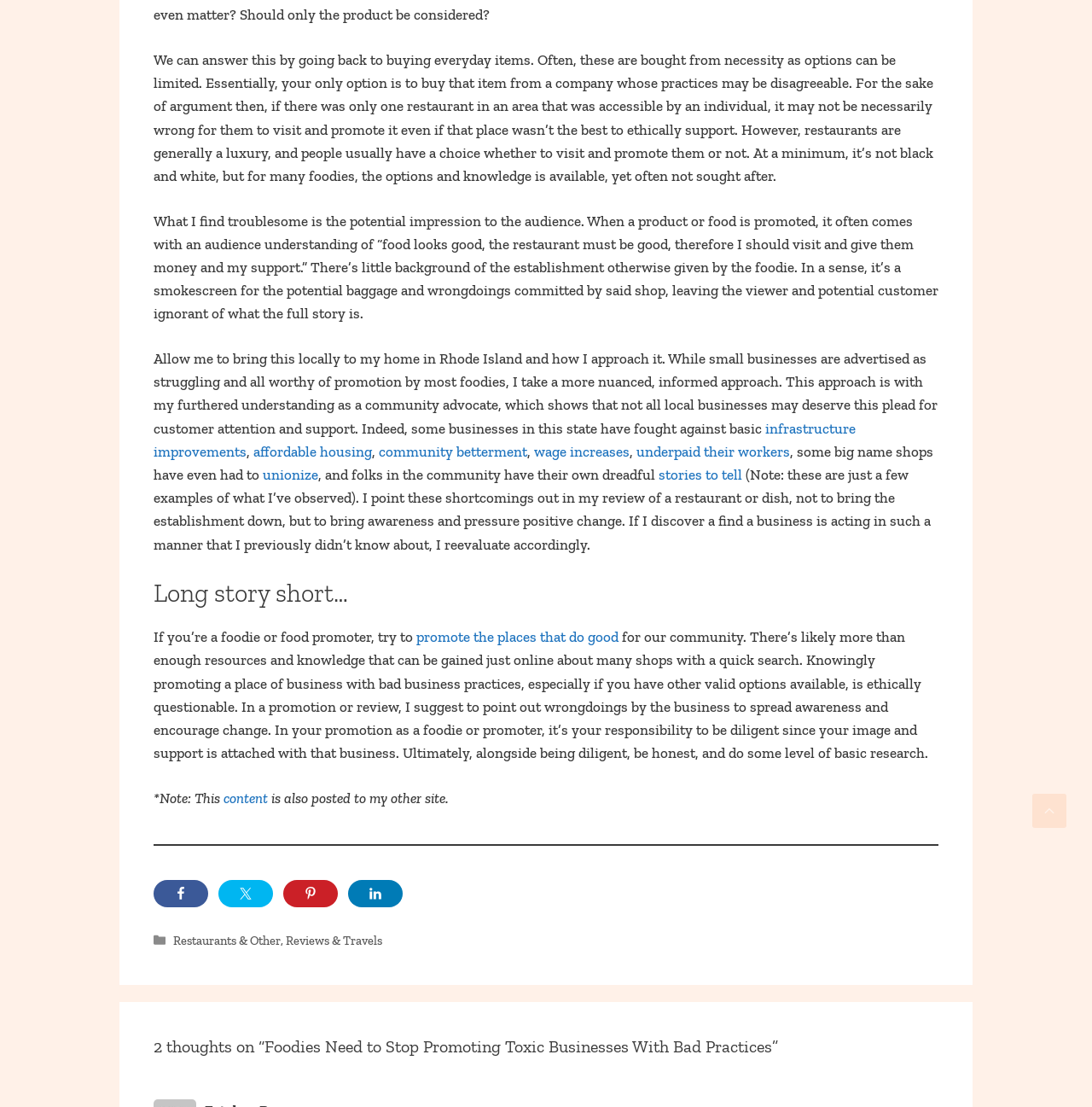Find the bounding box of the UI element described as follows: "Tweet".

[0.2, 0.795, 0.25, 0.82]